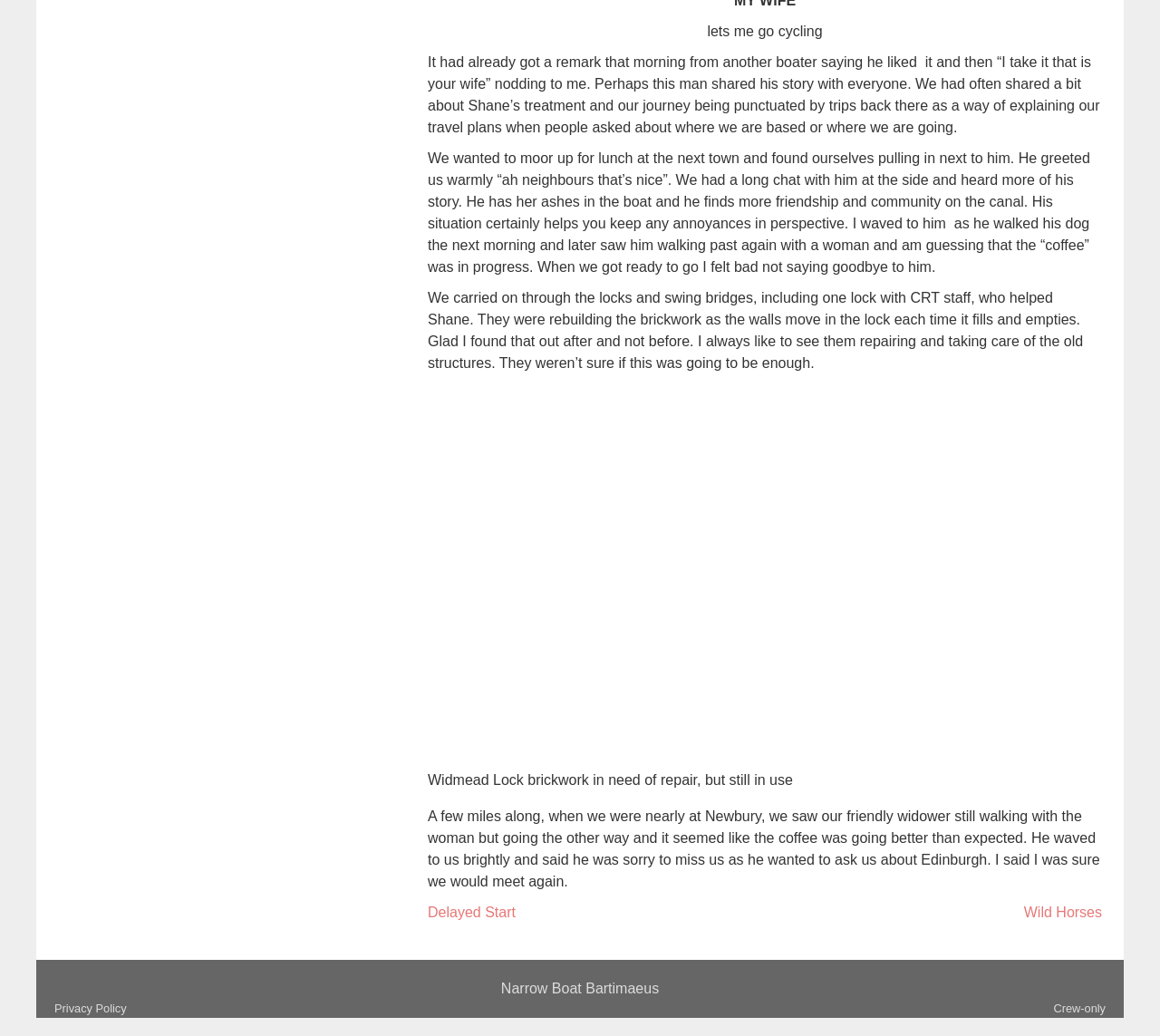Provide a brief response to the question using a single word or phrase: 
What is the name of the boat?

Narrow Boat Bartimaeus